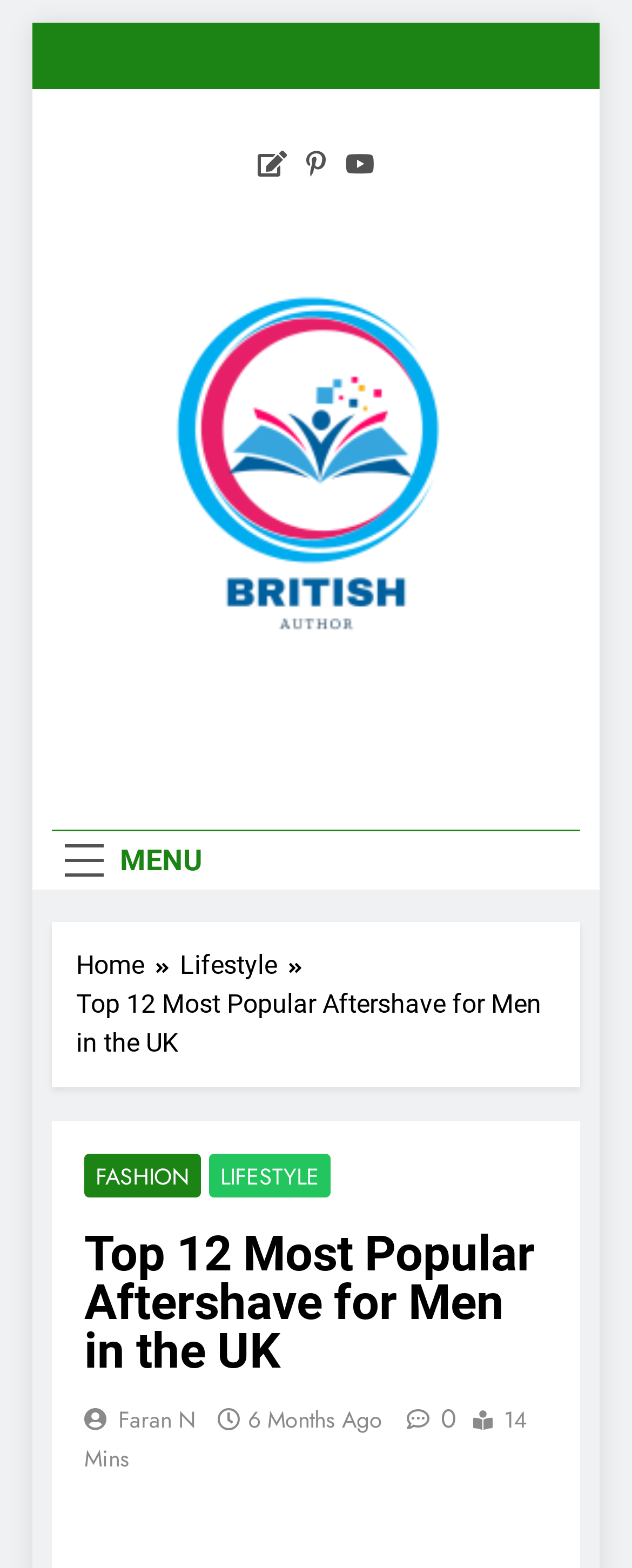Locate the bounding box coordinates of the item that should be clicked to fulfill the instruction: "Read the article by Faran N".

[0.187, 0.895, 0.31, 0.915]